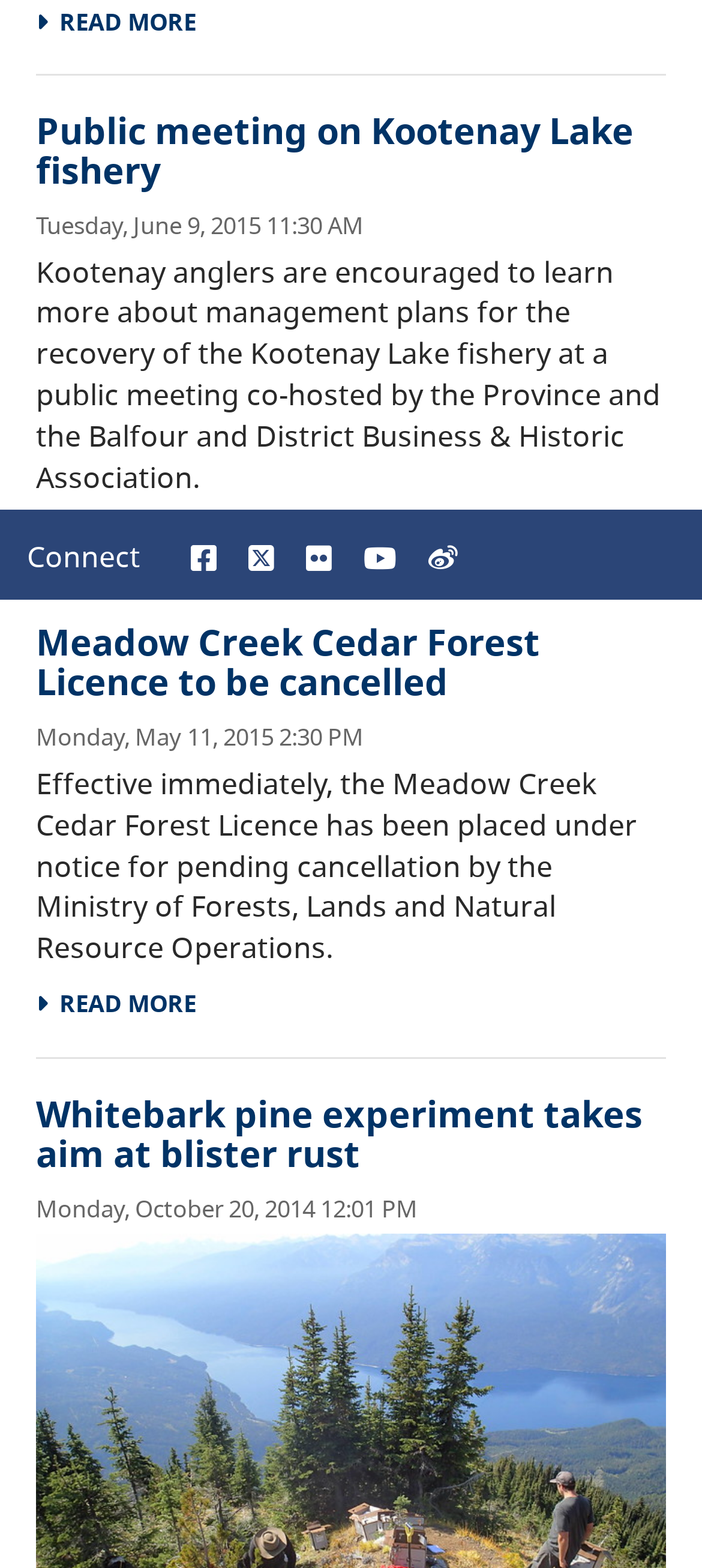Using the provided element description: "Read More", identify the bounding box coordinates. The coordinates should be four floats between 0 and 1 in the order [left, top, right, bottom].

[0.051, 0.629, 0.279, 0.651]